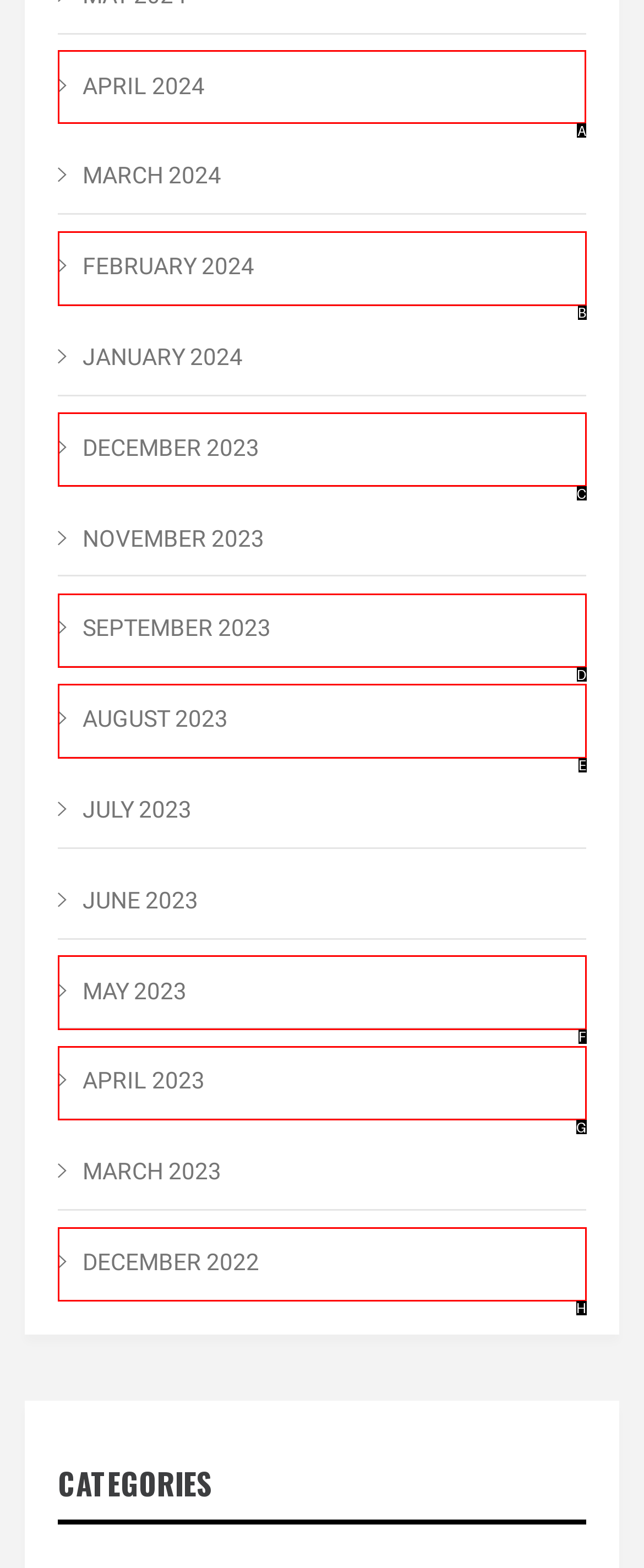Identify the correct choice to execute this task: View April 2024
Respond with the letter corresponding to the right option from the available choices.

A